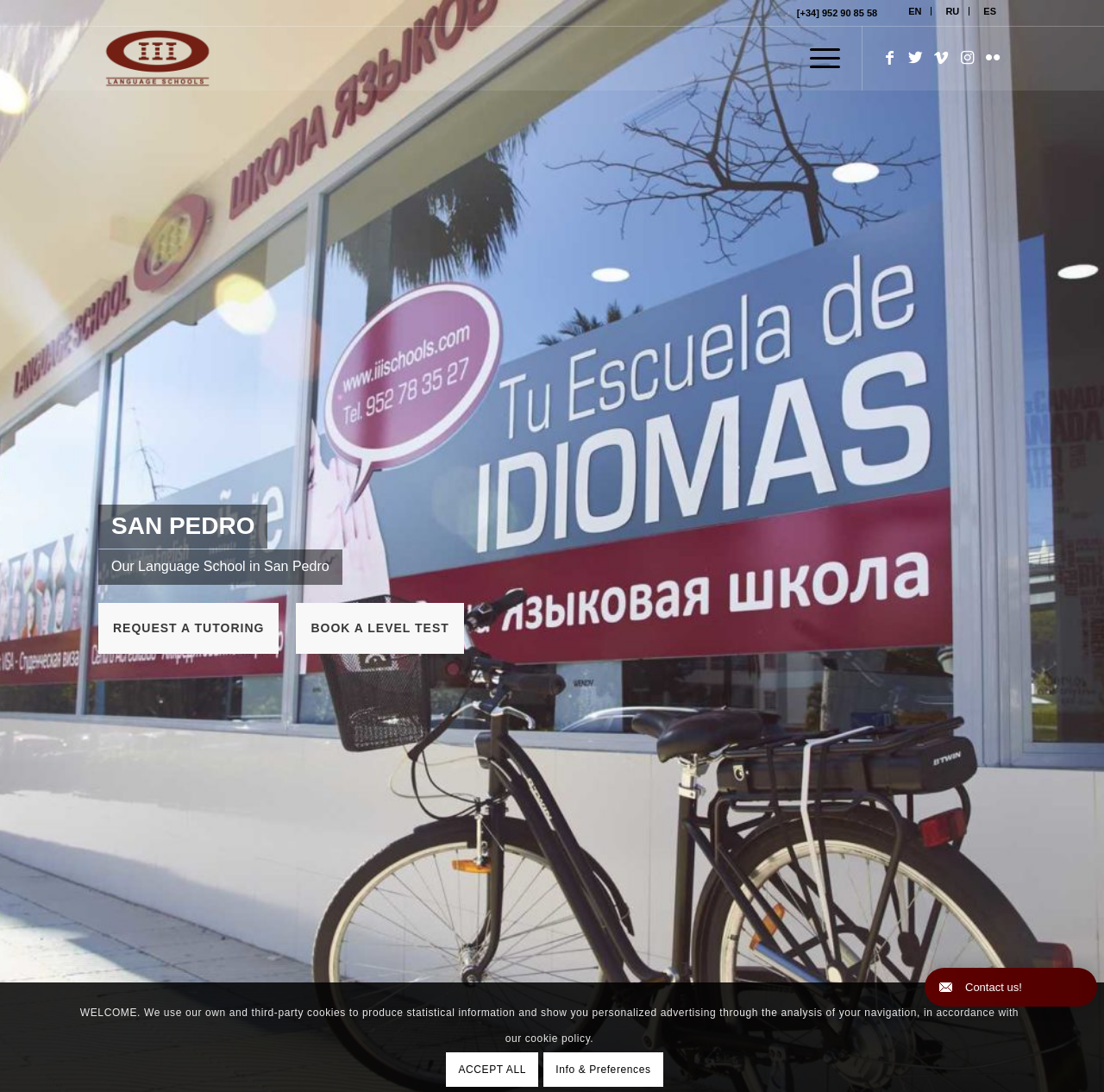What is the principal heading displayed on the webpage?

III LANGUAGE SCHOOLS – SAN PEDRO